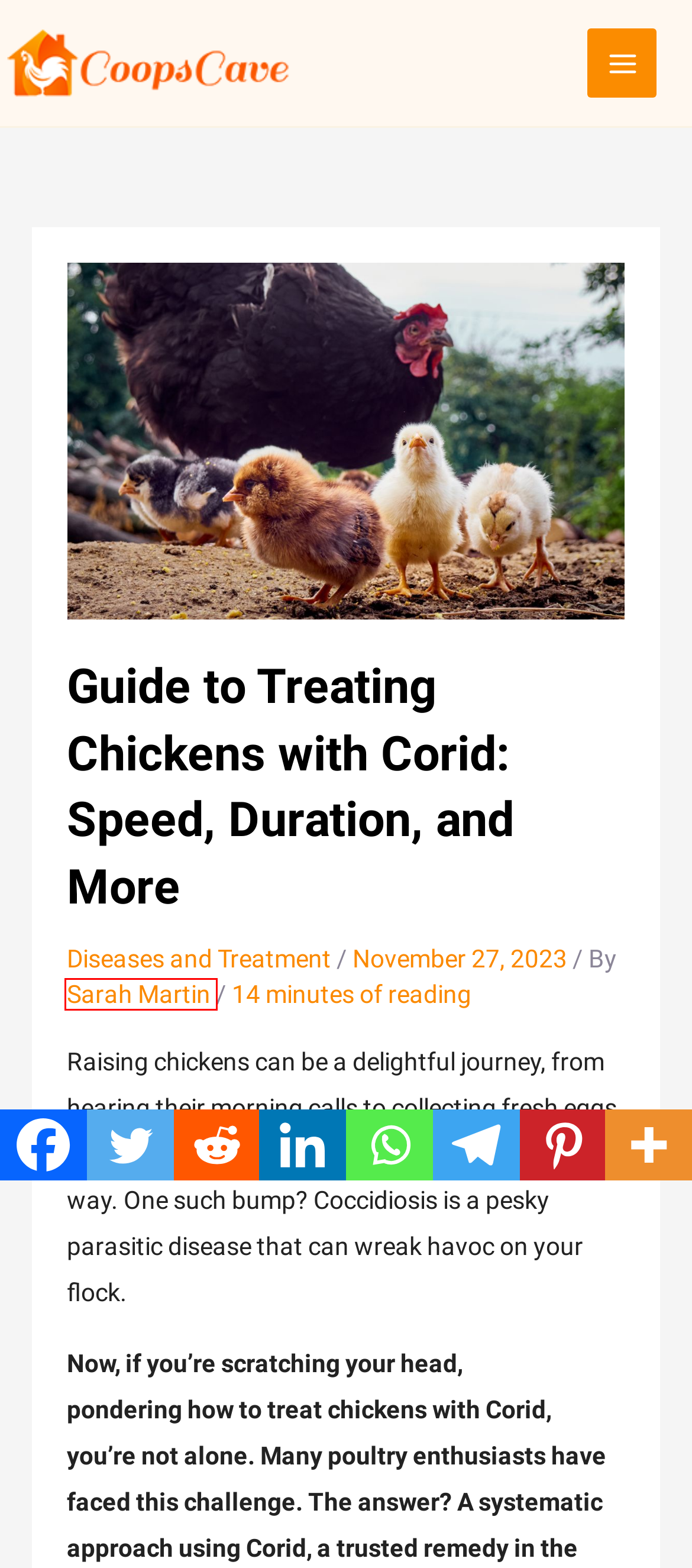A screenshot of a webpage is provided, featuring a red bounding box around a specific UI element. Identify the webpage description that most accurately reflects the new webpage after interacting with the selected element. Here are the candidates:
A. DIY Chicken Coops Archives - Coops Cave
B. Coops Cave - The Ultimate Backyard Poultry Farming Resource
C. Chicken Breeds Archives - Coops Cave
D. Terms & Conditions - Coops Cave
E. Diseases and Treatment Archives - Coops Cave
F. Sarah Martin, Author at Coops Cave
G. Privacy Policy - Coops Cave
H. About Us - Coops Cave

F